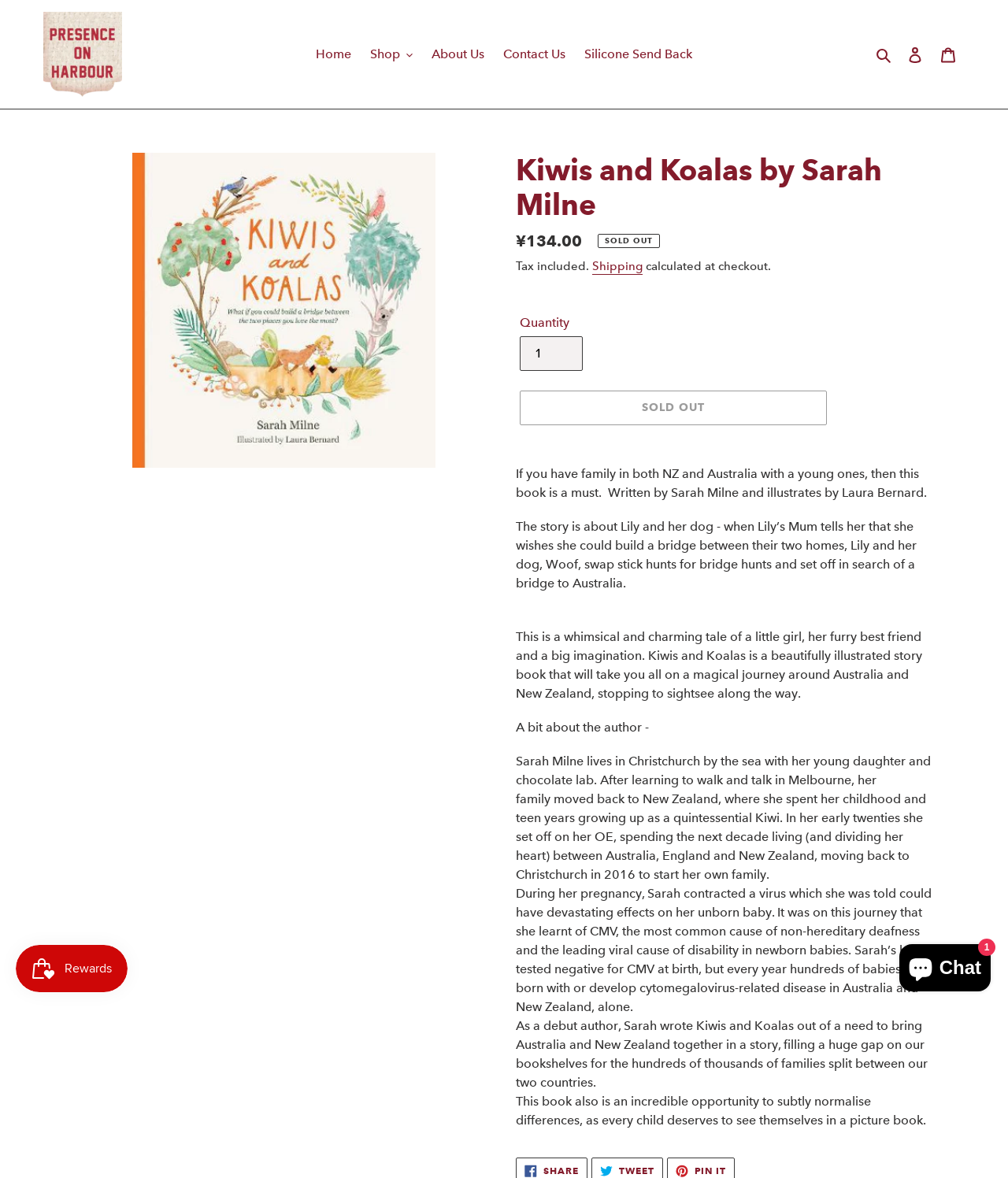Please identify the bounding box coordinates of the clickable element to fulfill the following instruction: "Click the 'Shop' button". The coordinates should be four float numbers between 0 and 1, i.e., [left, top, right, bottom].

[0.359, 0.036, 0.417, 0.056]